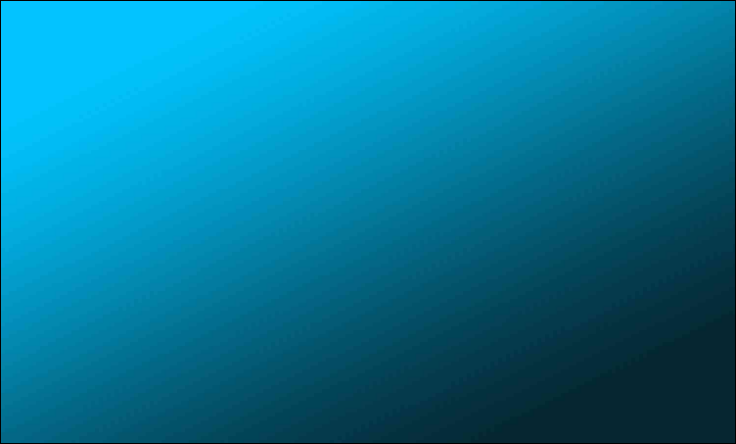Describe the image in great detail, covering all key points.

The image features a creatively designed lamp inspired by the iconic Super Mario franchise, specifically depicting the Vicious Vegetation Piranha Plant. This posable Super Mario Piranha Plant lamp showcases vibrant colors and intricate details, making it an eye-catching piece for any fan of the series. It serves not only as a functional light source but also as a decorative item that brings a playful, nostalgic touch to a room. Alongside the image, there is a suggestion to check out related items, specifically mentioning Mario Piranha Plant slippers, which may offer an additional fun, thematic complement for enthusiasts. This lamp is perfect for adding a whimsical element to gaming spaces or children's rooms, celebrating a beloved video game character in everyday decor.